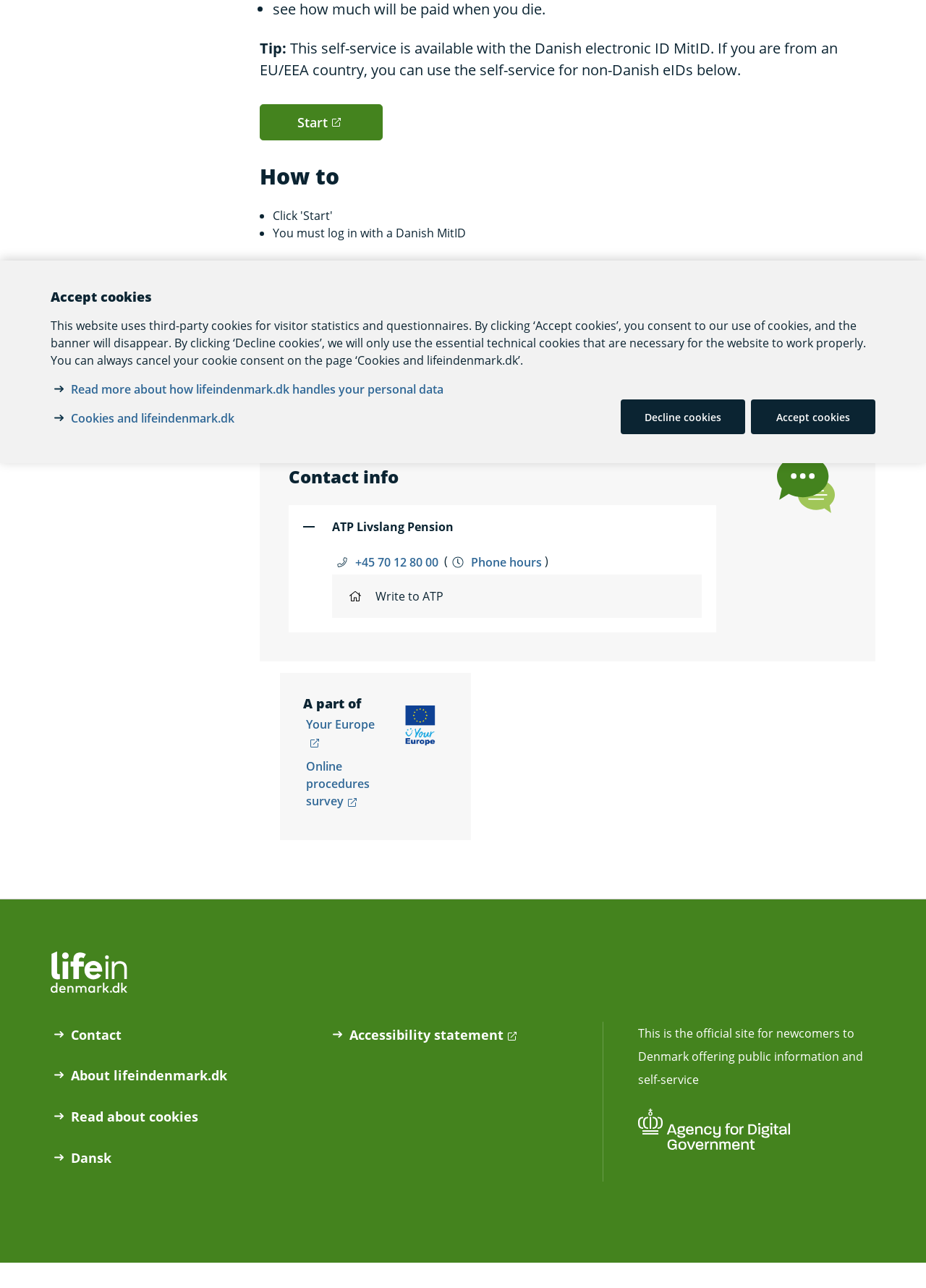Bounding box coordinates are specified in the format (top-left x, top-left y, bottom-right x, bottom-right y). All values are floating point numbers bounded between 0 and 1. Please provide the bounding box coordinate of the region this sentence describes: Read More

None